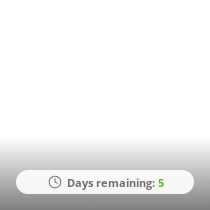What is the purpose of the clock icon?
With the help of the image, please provide a detailed response to the question.

The clock icon is accompanied by the timer widget, which indicates a countdown. The icon is strategically used to emphasize the urgency or limited-time nature of the event or deadline, making it clear to the viewer that time is running out.